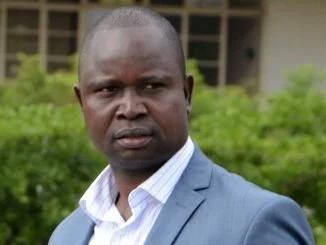Offer a detailed narrative of the scene depicted in the image.

The image features a man dressed in a light blue suit and white shirt, gazing thoughtfully into the distance. His expression conveys a mix of seriousness and contemplation, hinting at a moment of reflection or concern. The background is dominated by greenery, suggesting an outdoor setting, possibly near a public building. This visual captures a poignant moment that correlates with the ongoing political and social discussions in Uganda, particularly in light of recent events involving public figures and activists. The context surrounding such imagery often evokes themes of justice, personal struggle, or contemplation of leadership responsibilities.